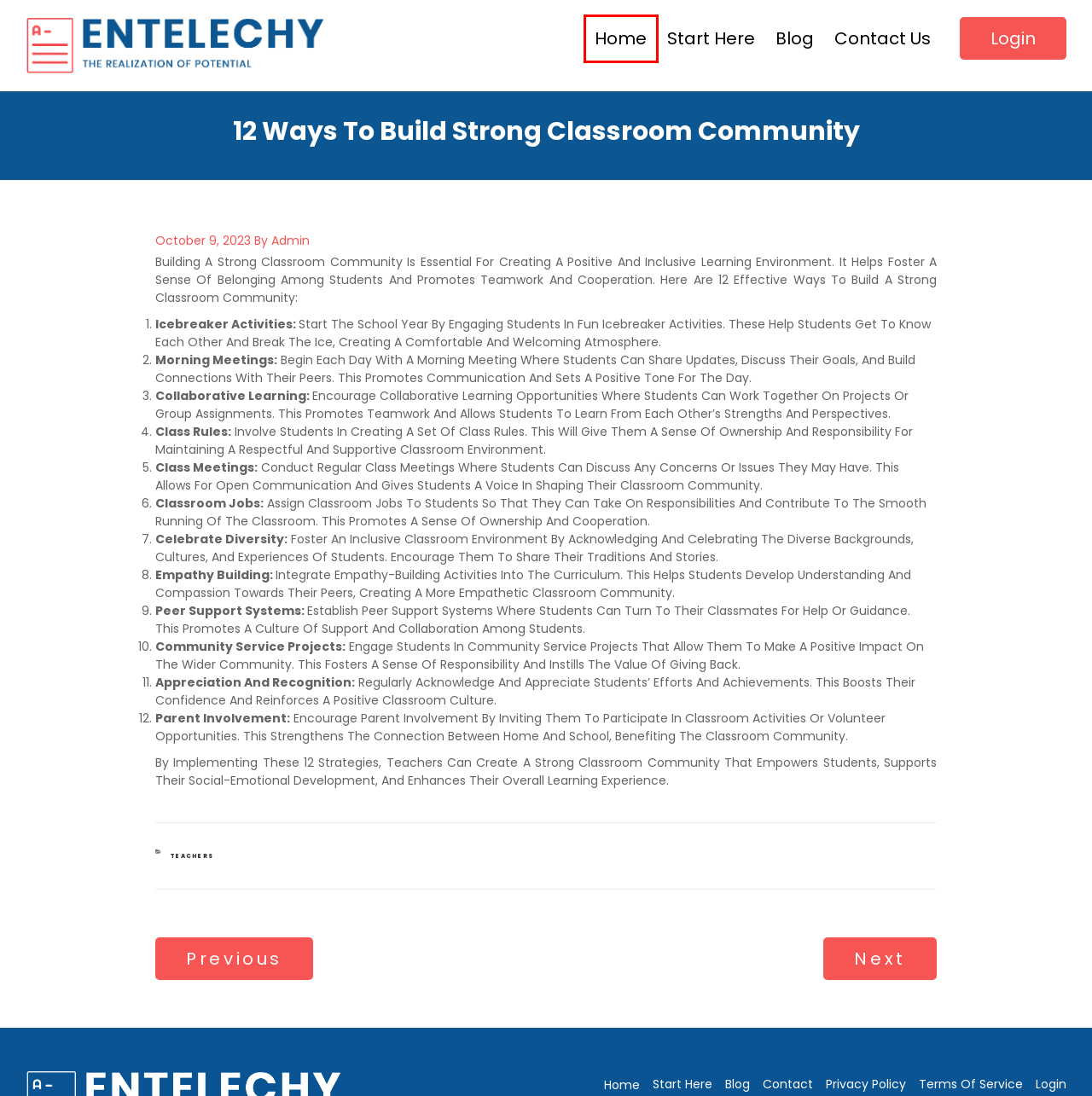Observe the screenshot of a webpage with a red bounding box around an element. Identify the webpage description that best fits the new page after the element inside the bounding box is clicked. The candidates are:
A. Blog - Entelechy
B. Teachers Archives - Entelechy
C. admin, Author at Entelechy
D. Contact - Entelechy
E. Terms of Service - Entelechy
F. 16 Ways Kids Can Read Free eBooks - Entelechy
G. Home - Entelechy
H. Start Here - Entelechy

G